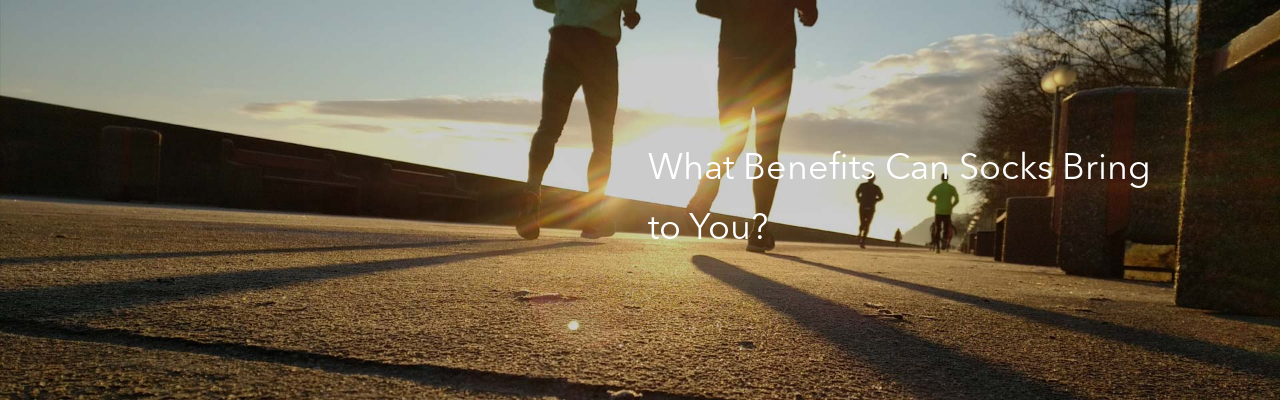What is the main focus of the image?
Based on the image, please offer an in-depth response to the question.

The text 'What Benefits Can Socks Bring to You?' is prominently displayed in the foreground, indicating that the main focus of the image is on the benefits of wearing socks.